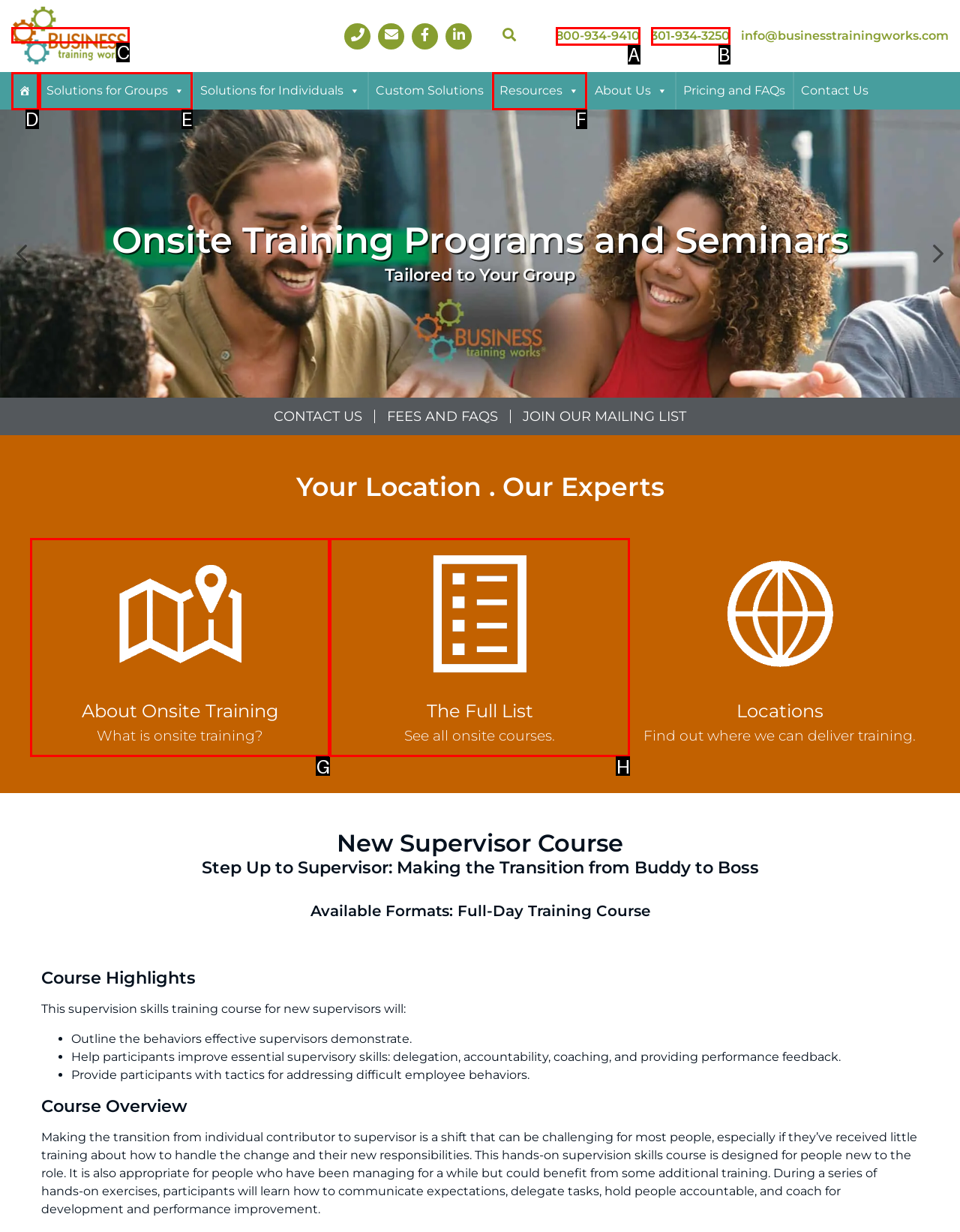Determine which HTML element should be clicked to carry out the following task: Click the 'Business Training Works' link Respond with the letter of the appropriate option.

C